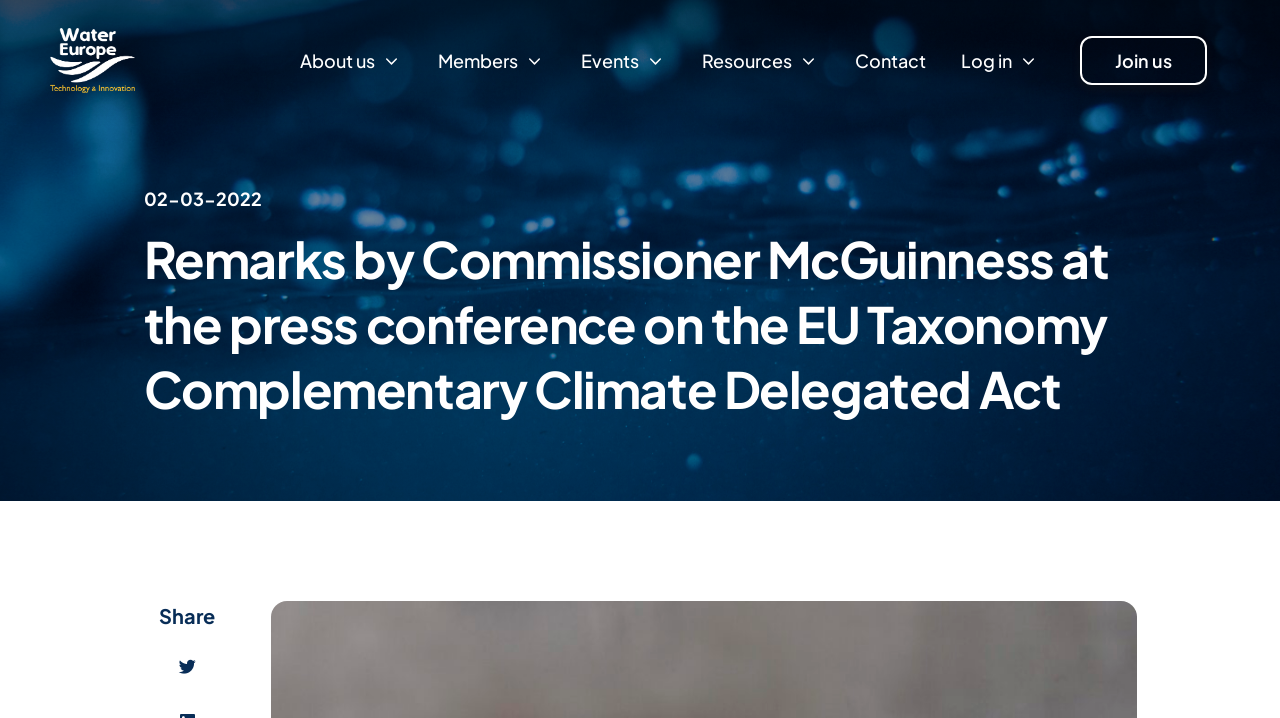Provide an in-depth caption for the elements present on the webpage.

The webpage appears to be a press conference transcript or a news article page. At the top, there is a navigation menu with six links: "About us", "Members", "Events", "Resources", "Contact", and "Log in", each with a dropdown menu. To the right of the navigation menu, there is a "Join us" link. 

Below the navigation menu, there is a timestamp "02-03-2022" indicating the date of the press conference. 

The main content of the page is a heading that reads "Remarks by Commissioner McGuinness at the press conference on the EU Taxonomy Complementary Climate Delegated Act". This heading is followed by a quote from the Commissioner for financial services, which is the meta description provided. 

At the bottom of the page, there is a "Share" button with an option to "Share on twitter".